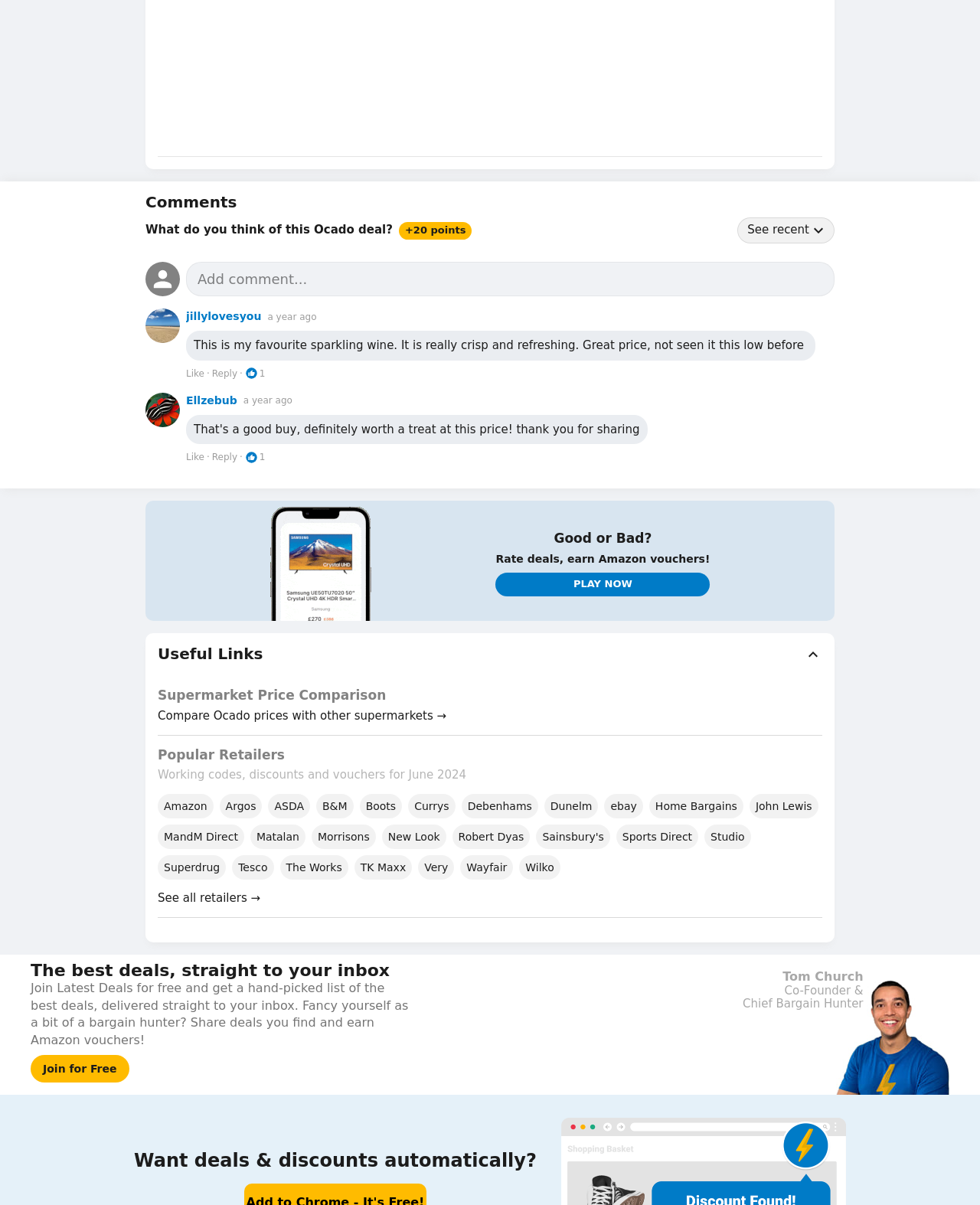What is the 'Supermarket Price Comparison' section for?
Based on the image, please offer an in-depth response to the question.

The section 'Supermarket Price Comparison' contains a link 'Compare Ocado prices with other supermarkets →' which suggests that users can compare prices of Ocado with other supermarkets. This implies that the purpose of this section is to provide users with a way to compare prices and make informed decisions.